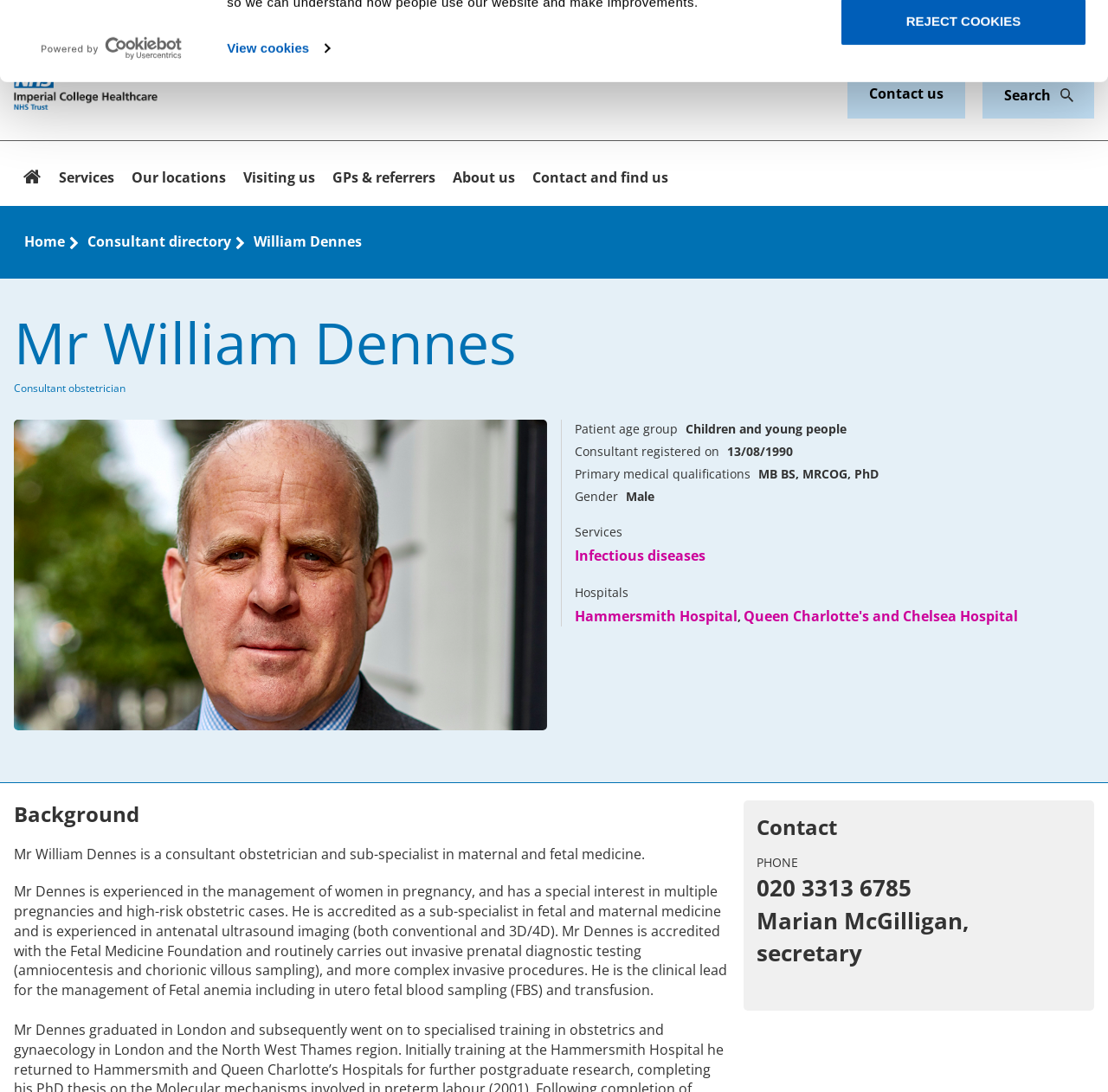What is the phone number of Mr William Dennes' secretary?
Using the image, elaborate on the answer with as much detail as possible.

The phone number of Mr William Dennes' secretary, Marian McGilligan, is 020 3313 6785, as mentioned in the 'Contact' section.